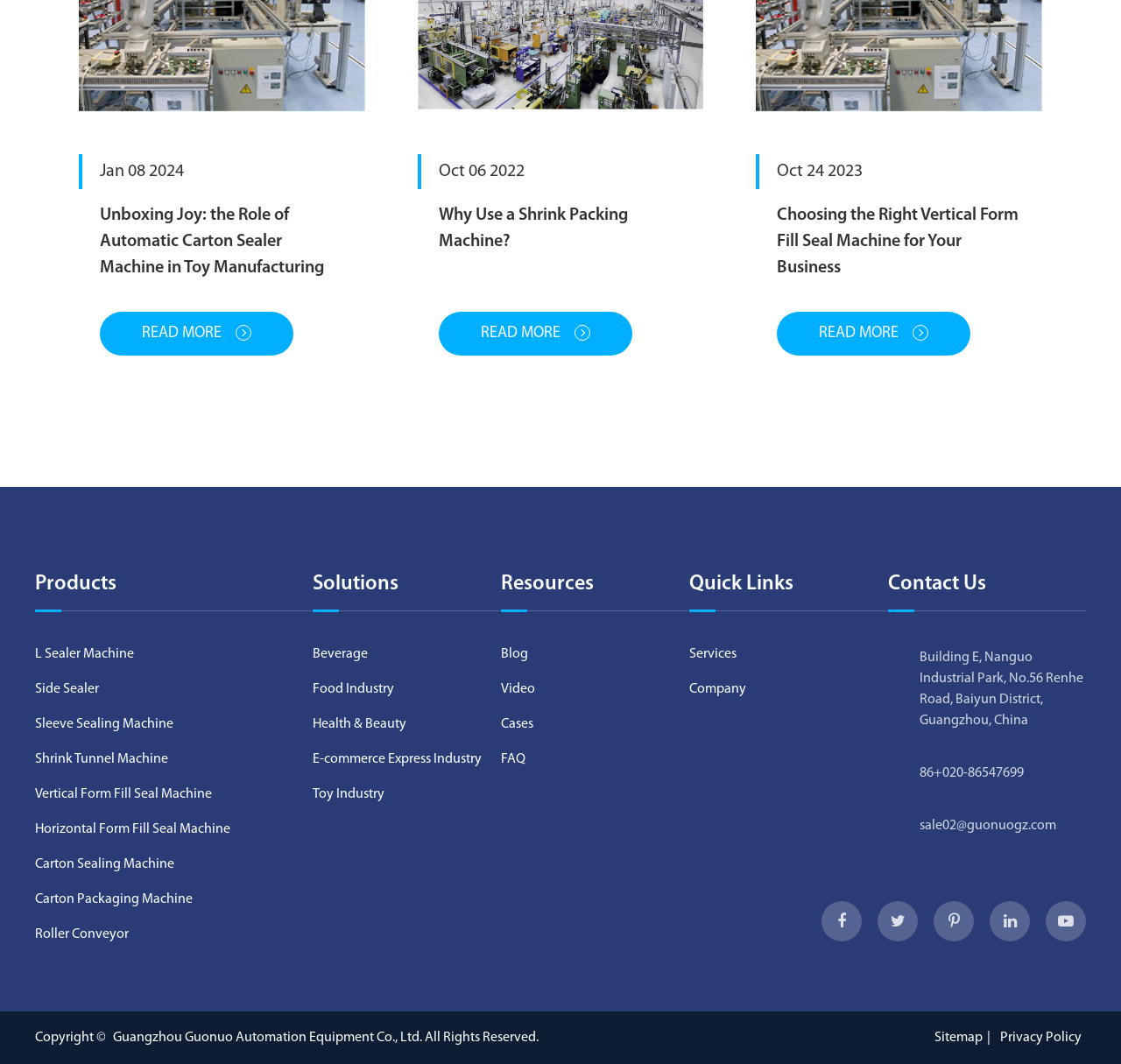Please determine the bounding box coordinates, formatted as (top-left x, top-left y, bottom-right x, bottom-right y), with all values as floating point numbers between 0 and 1. Identify the bounding box of the region described as: Resources

[0.447, 0.536, 0.614, 0.575]